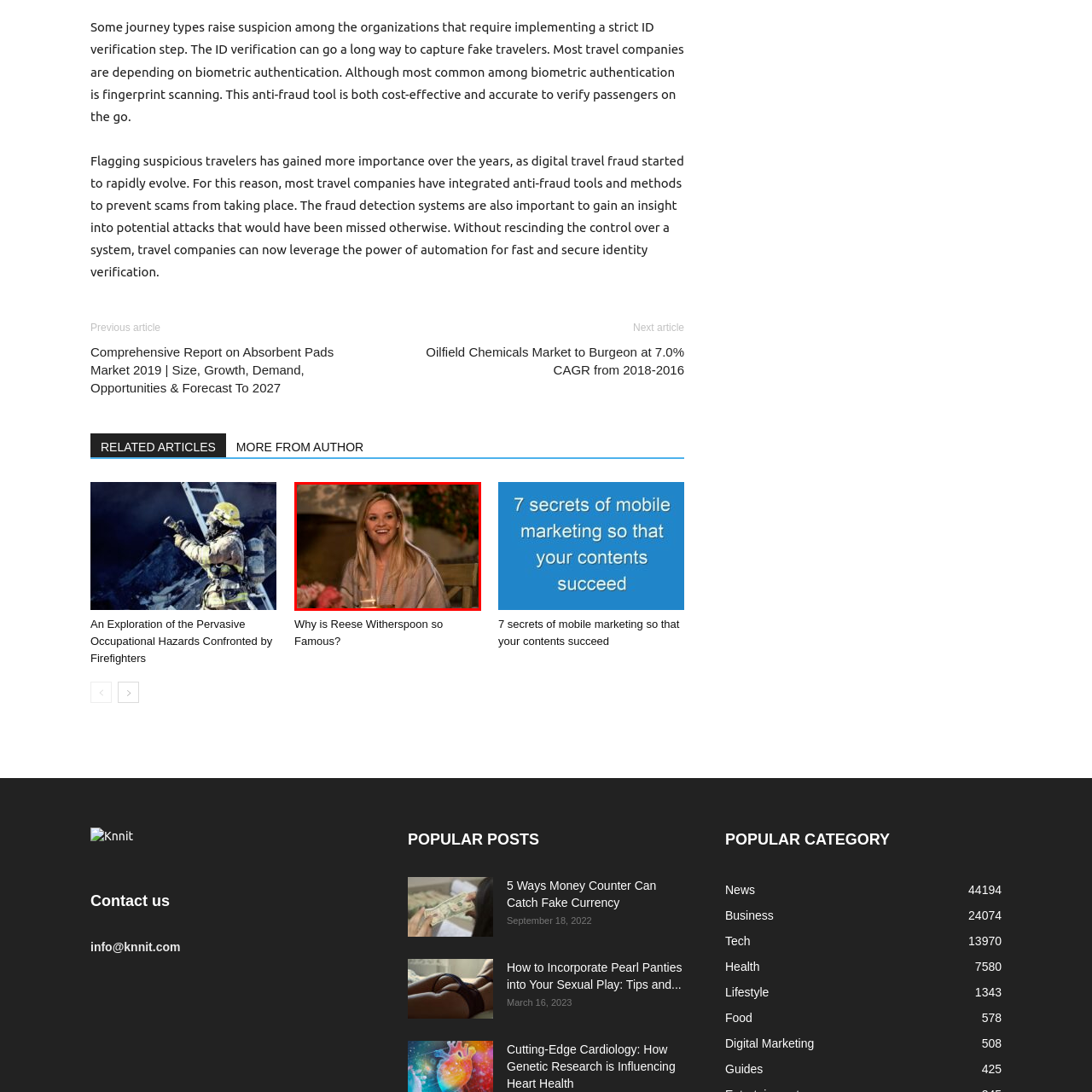Elaborate on the visual content inside the red-framed section with detailed information.

The image features a cheerful woman with blonde hair, smiling warmly as she engages in a conversation. She is dressed casually, wrapped in a light-colored shawl, suggesting a relaxed atmosphere. The background is adorned with soft, floral decorations, hinting at a cozy and inviting environment. The scene captures a moment of joy and connection, possibly during a gathering or social event, emphasizing the warmth of human interaction. The lighting is soft, enhancing the overall friendly ambiance of the setting.